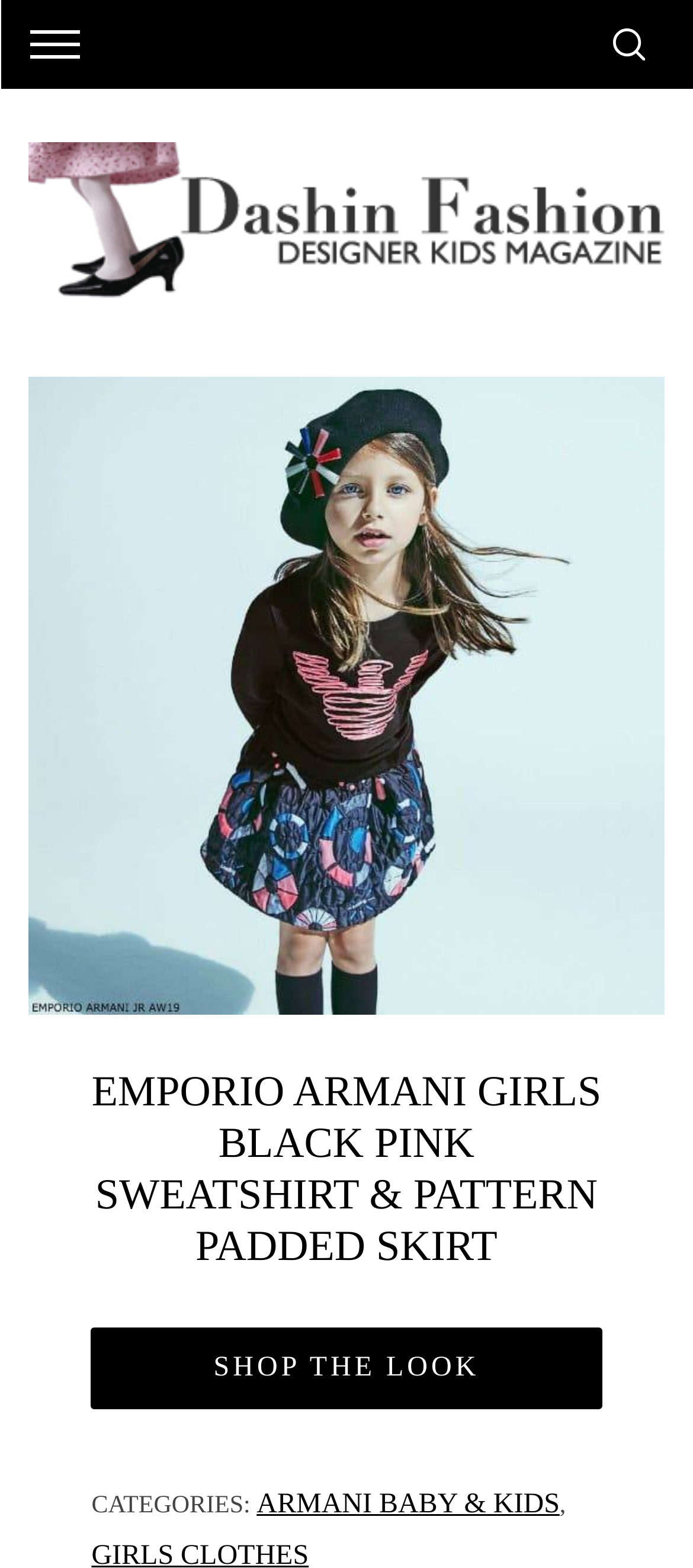What category does the product belong to?
Refer to the image and provide a detailed answer to the question.

The category of the product is mentioned on the webpage as 'Armani Baby & Kids', which suggests that the product is part of the Armani brand's collection for babies and kids.